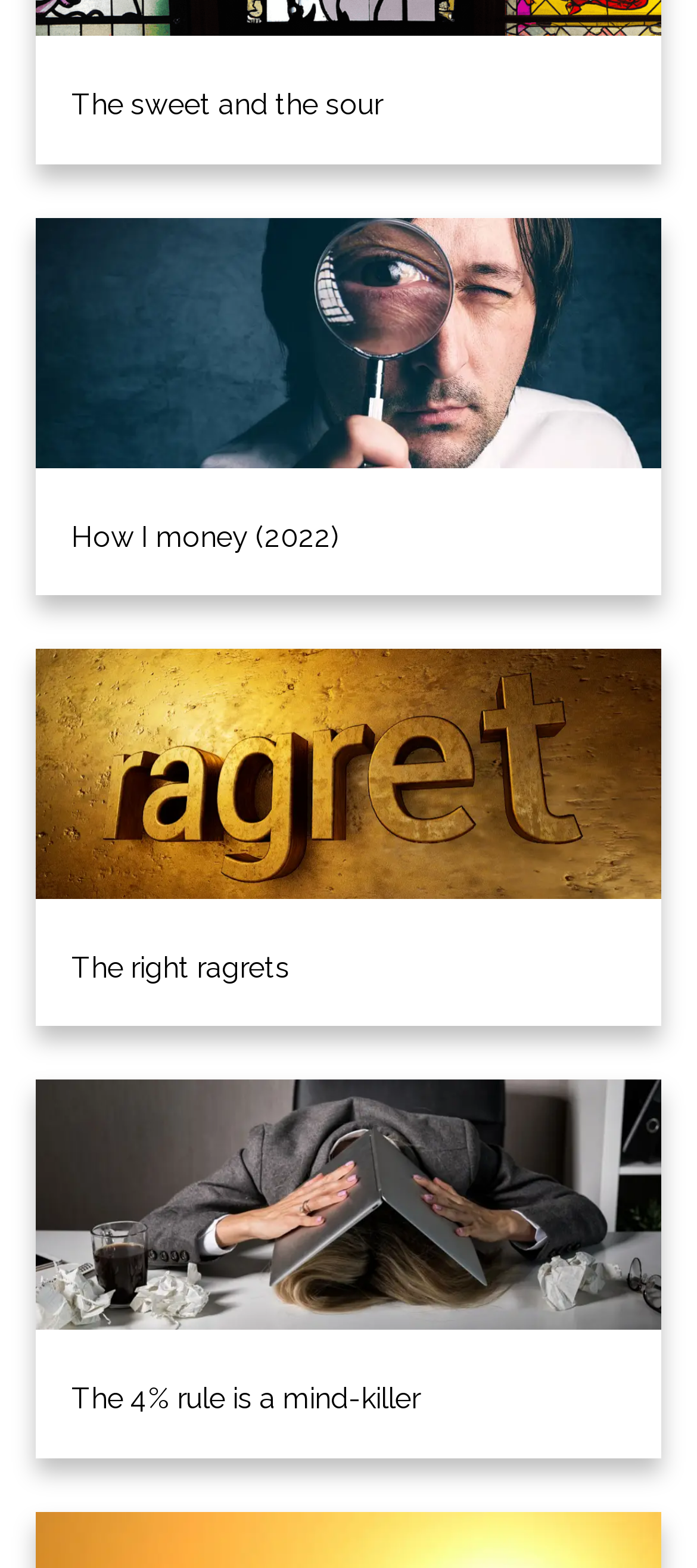What is the common format of the article headings?
Refer to the screenshot and respond with a concise word or phrase.

Title with year in parentheses